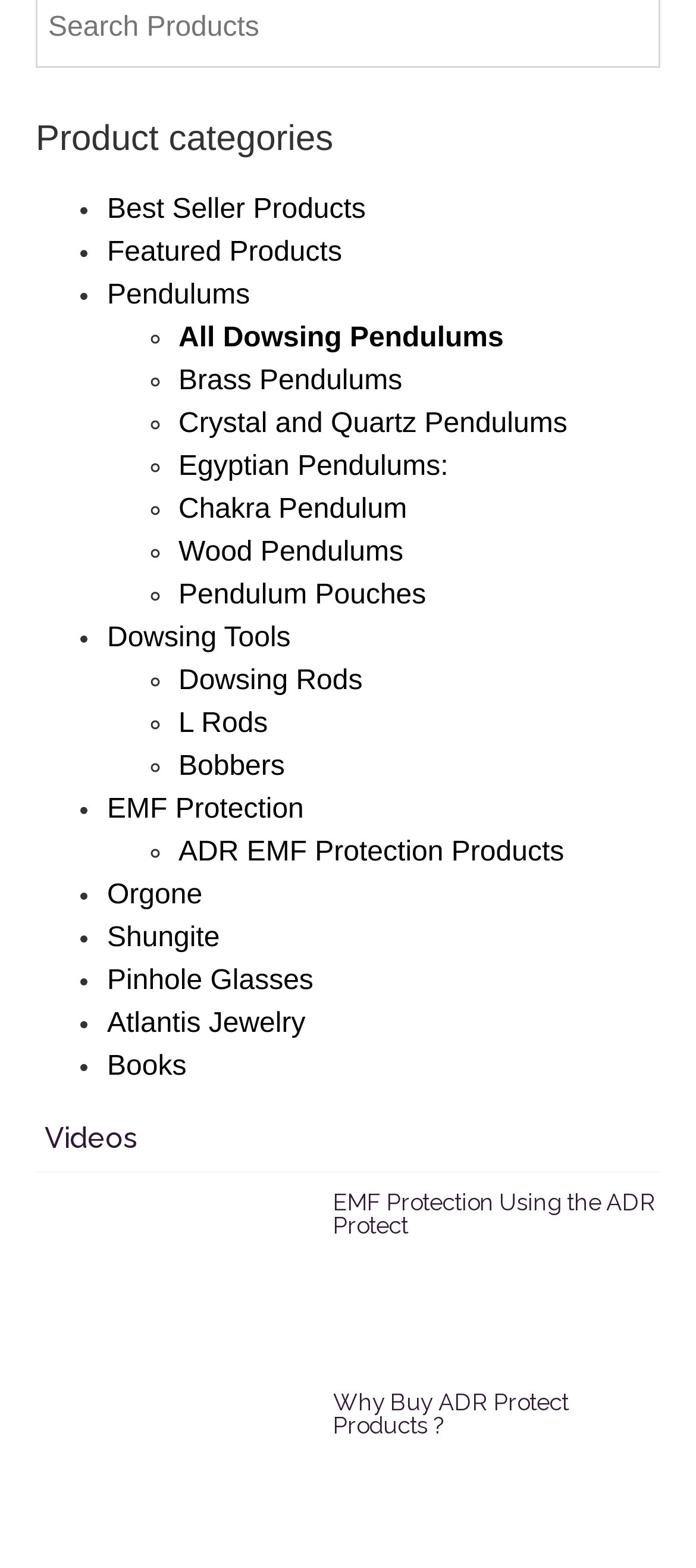Specify the bounding box coordinates of the element's area that should be clicked to execute the given instruction: "Watch EMF Protection Using the ADR Protect Video". The coordinates should be four float numbers between 0 and 1, i.e., [left, top, right, bottom].

[0.051, 0.76, 0.427, 0.864]